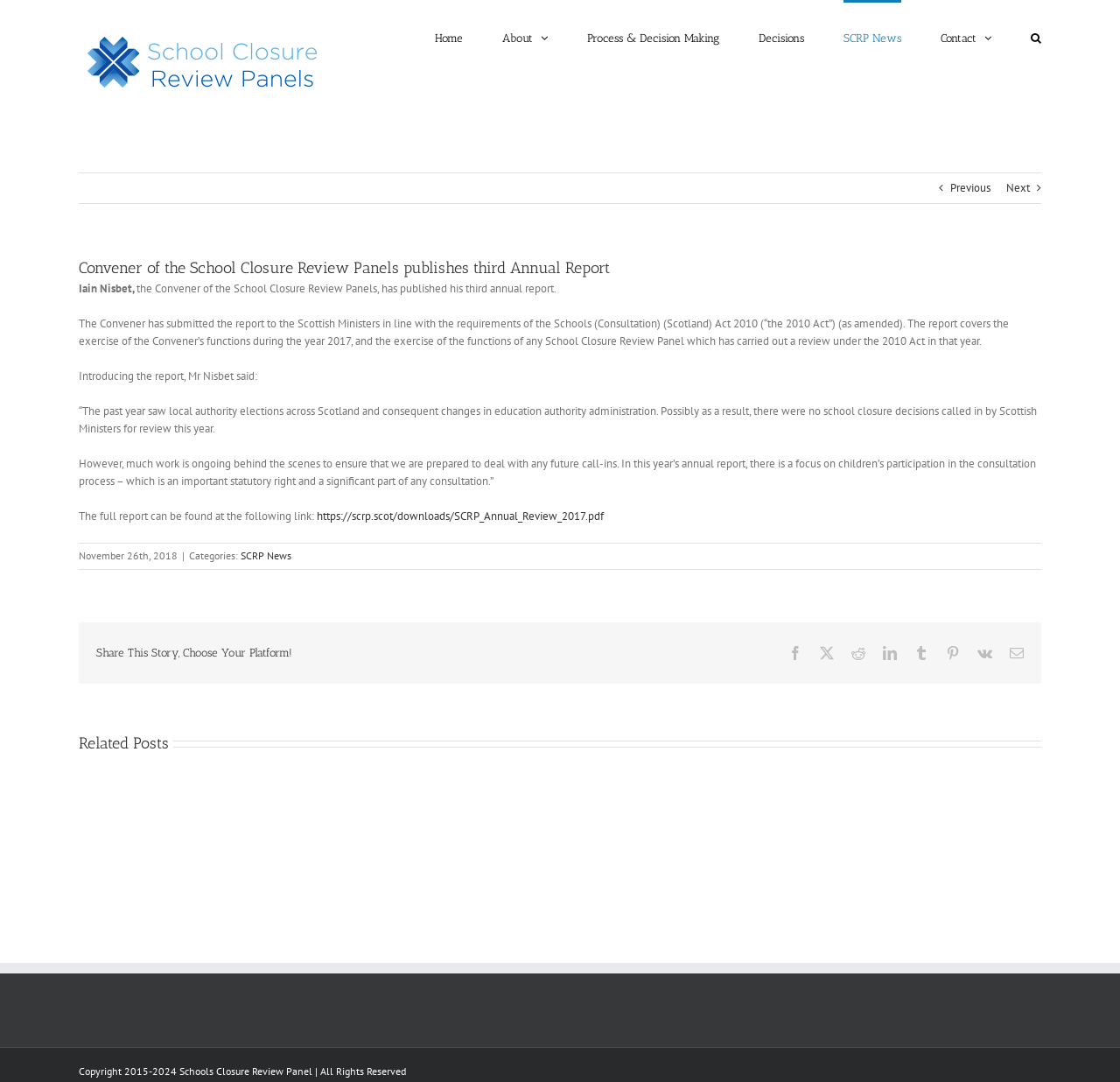Please examine the image and provide a detailed answer to the question: What are the social media platforms provided to share the story?

The answer can be found in the 'Share This Story, Choose Your Platform!' section of the webpage, where all the social media platforms are listed